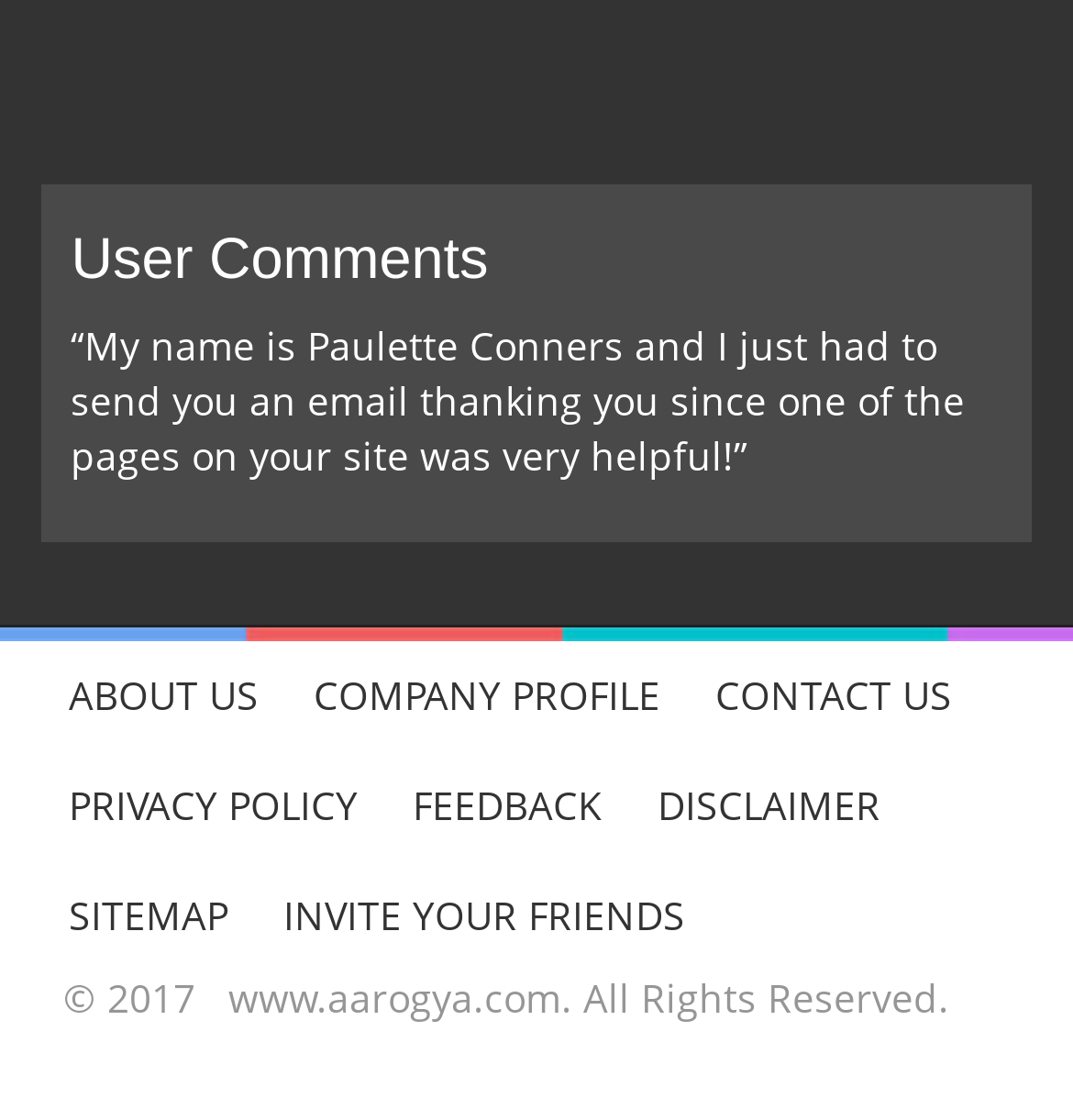What is the topic of the user comment?
Answer briefly with a single word or phrase based on the image.

User experience